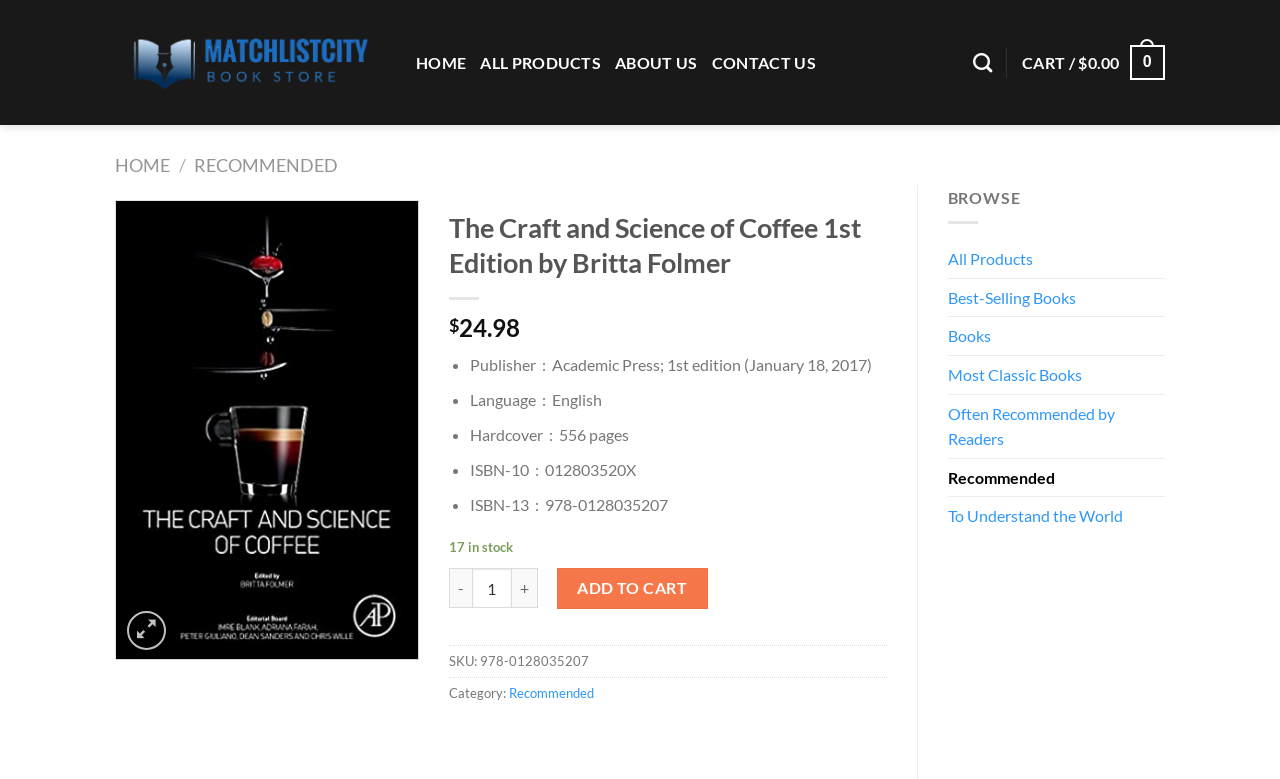Find the bounding box coordinates of the element to click in order to complete the given instruction: "View recommended books."

[0.152, 0.198, 0.264, 0.226]